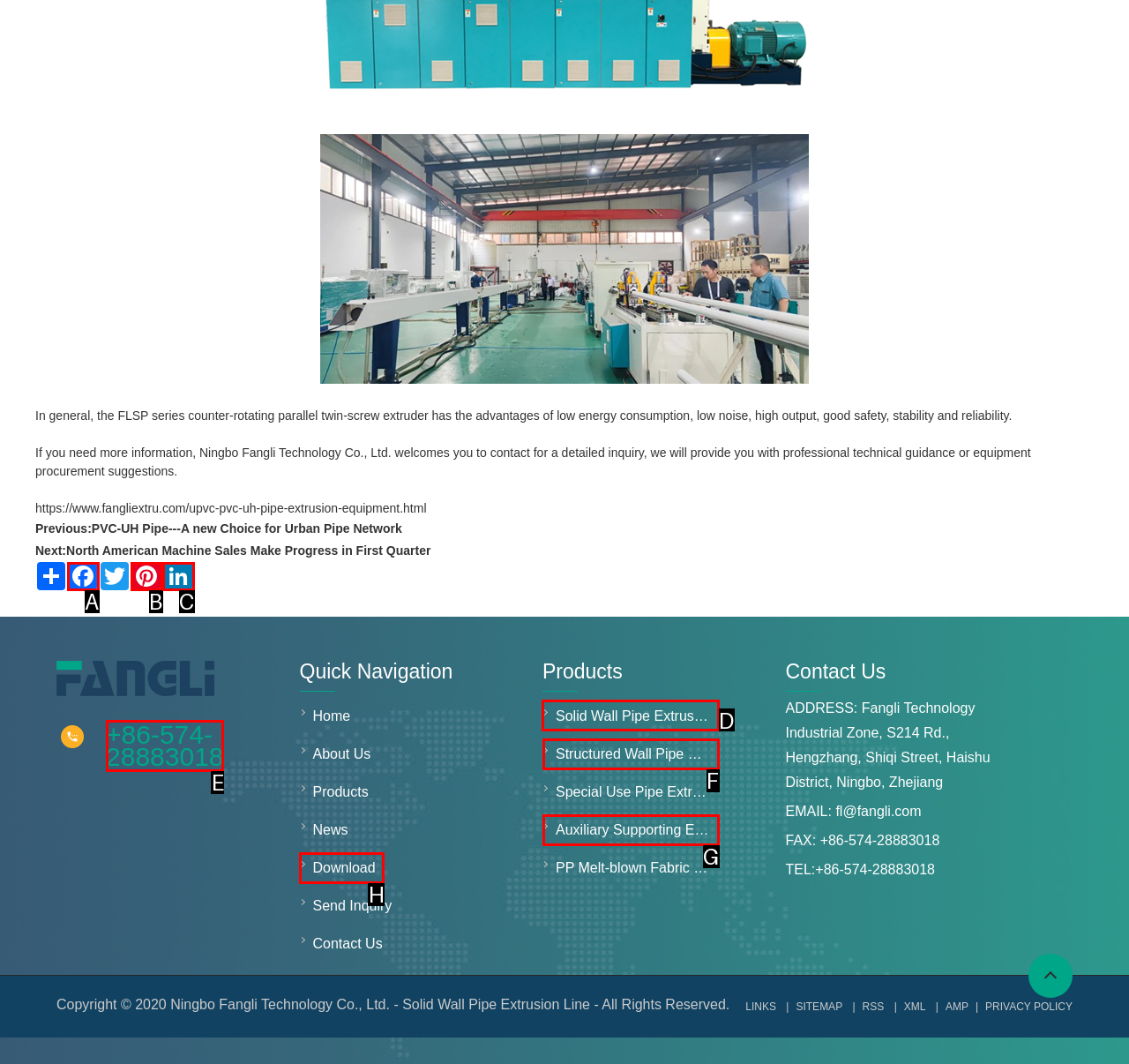Select the appropriate letter to fulfill the given instruction: Navigate to the 'Products' page
Provide the letter of the correct option directly.

D